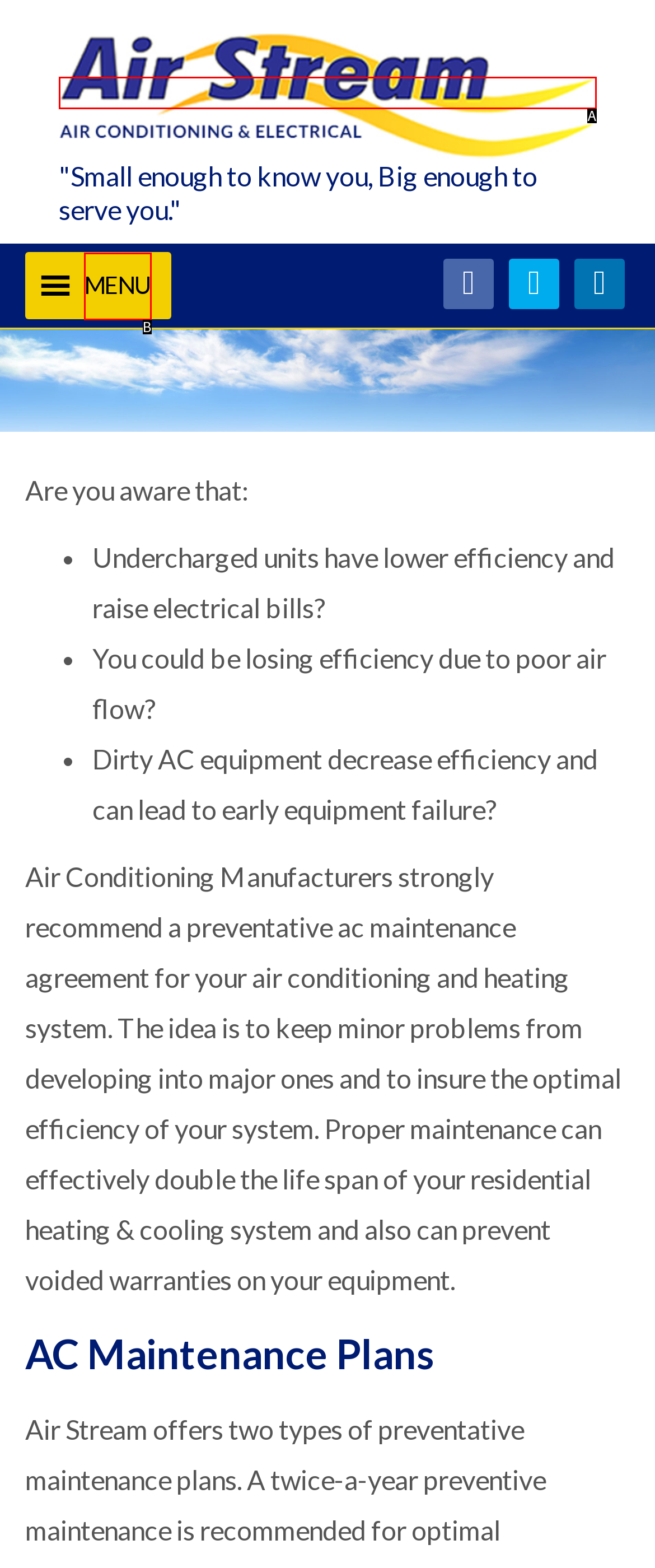Choose the option that aligns with the description: MENUMENU
Respond with the letter of the chosen option directly.

B